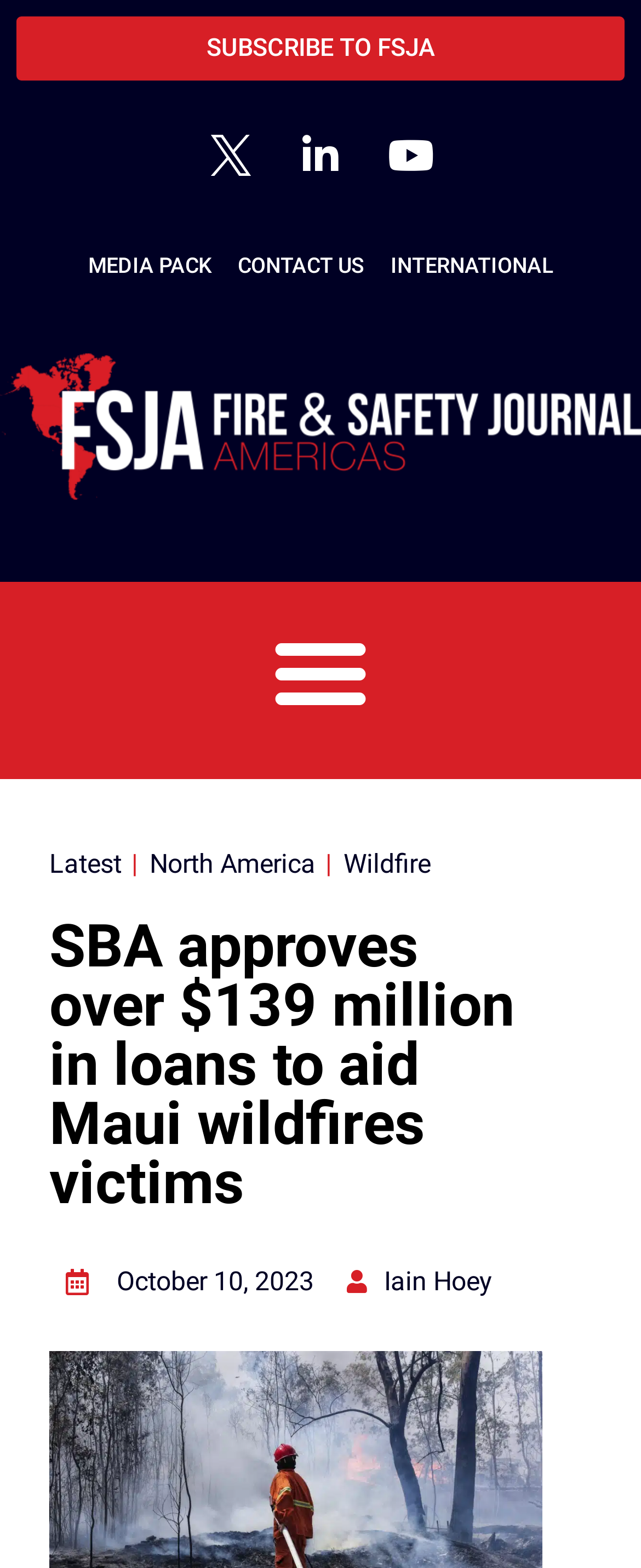Describe all the key features and sections of the webpage thoroughly.

The webpage appears to be an article from the Fire & Safety Journal Americas, with the title "SBA approves over $139 million in loans to aid Maui wildfires victims". 

At the top of the page, there are several links, including "MEDIA PACK", "CONTACT US", and "INTERNATIONAL", positioned horizontally across the page. Below these links, there is a section with social media links, including Linkedin and Youtube, accompanied by their respective icons. 

To the left of these social media links, there is a link to subscribe to FSJA, which spans almost the entire width of the page. Above this subscription link, there is a large image with the text "FSJA Red" overlaid on it, which takes up the full width of the page.

On the right side of the page, there is a menu toggle button. Below this button, there are several links, including "Latest", "North America", and "Wildfire", which are separated by a vertical bar. 

The main article content begins below these links, with a heading that matches the title of the webpage. The article is dated October 10, 2023, and is written by Iain Hoey, whose name is displayed below the date.